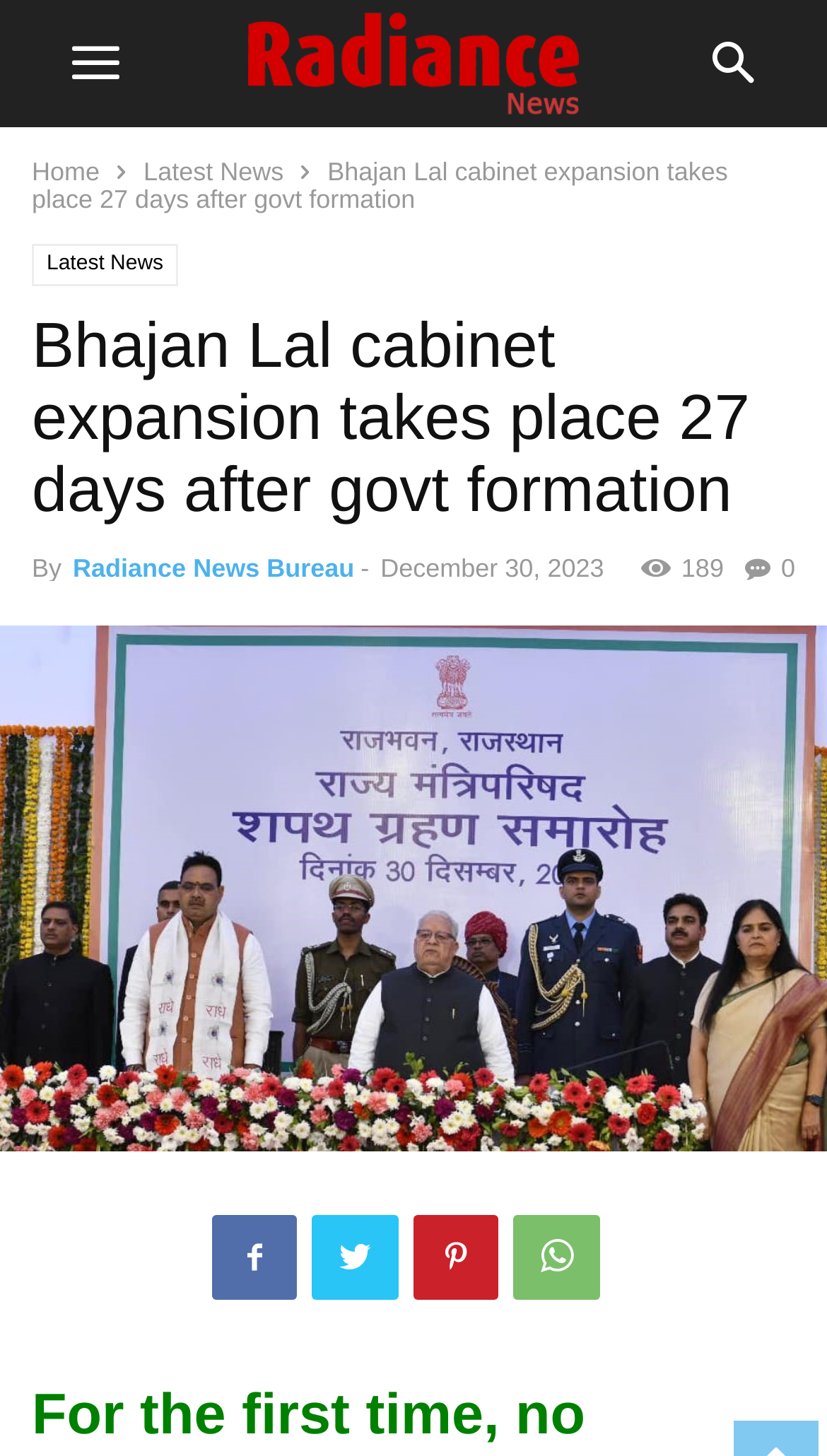Give a one-word or short phrase answer to this question: 
What is the author of the news article?

Radiance News Bureau